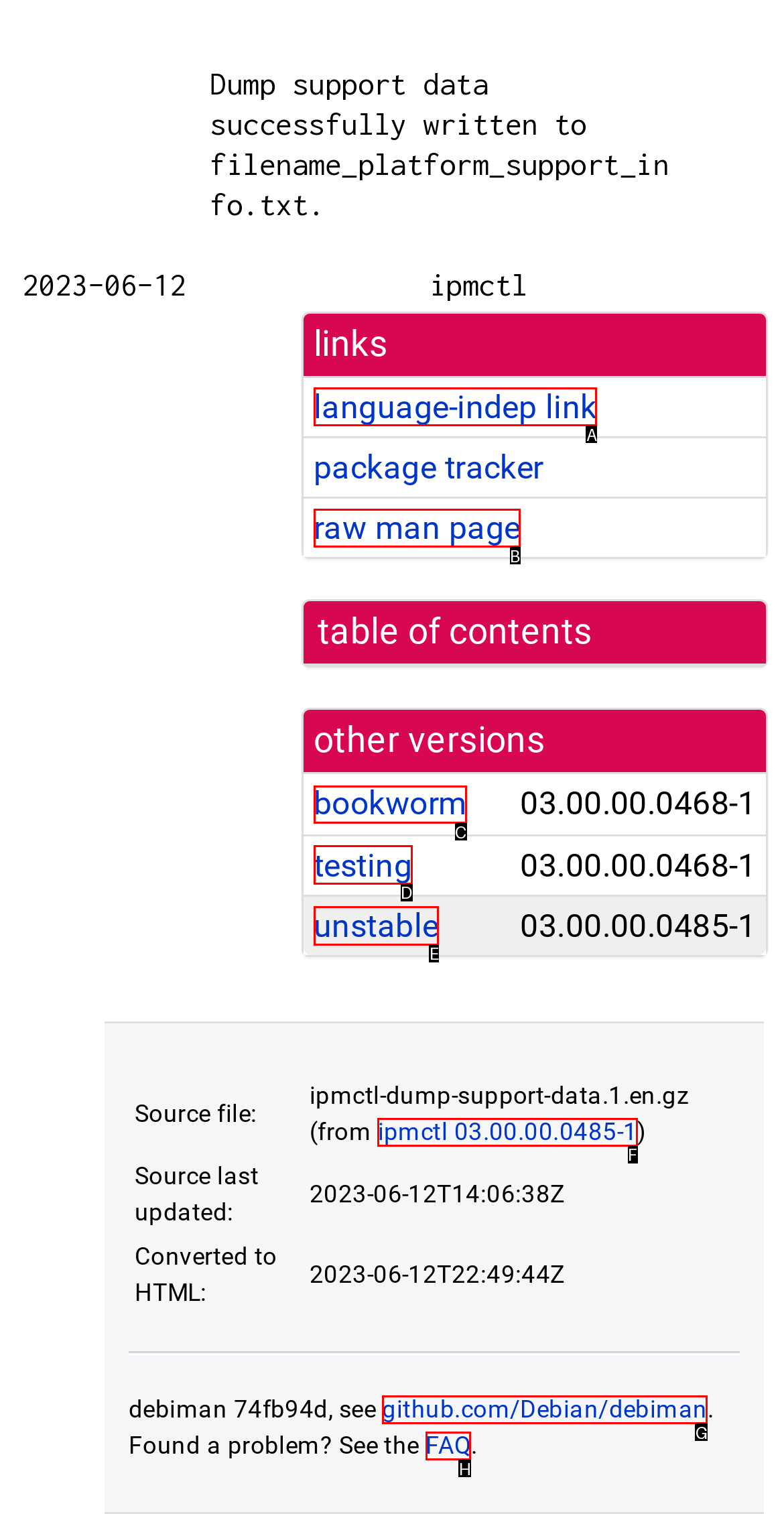Tell me which letter corresponds to the UI element that will allow you to visit bookworm. Answer with the letter directly.

C